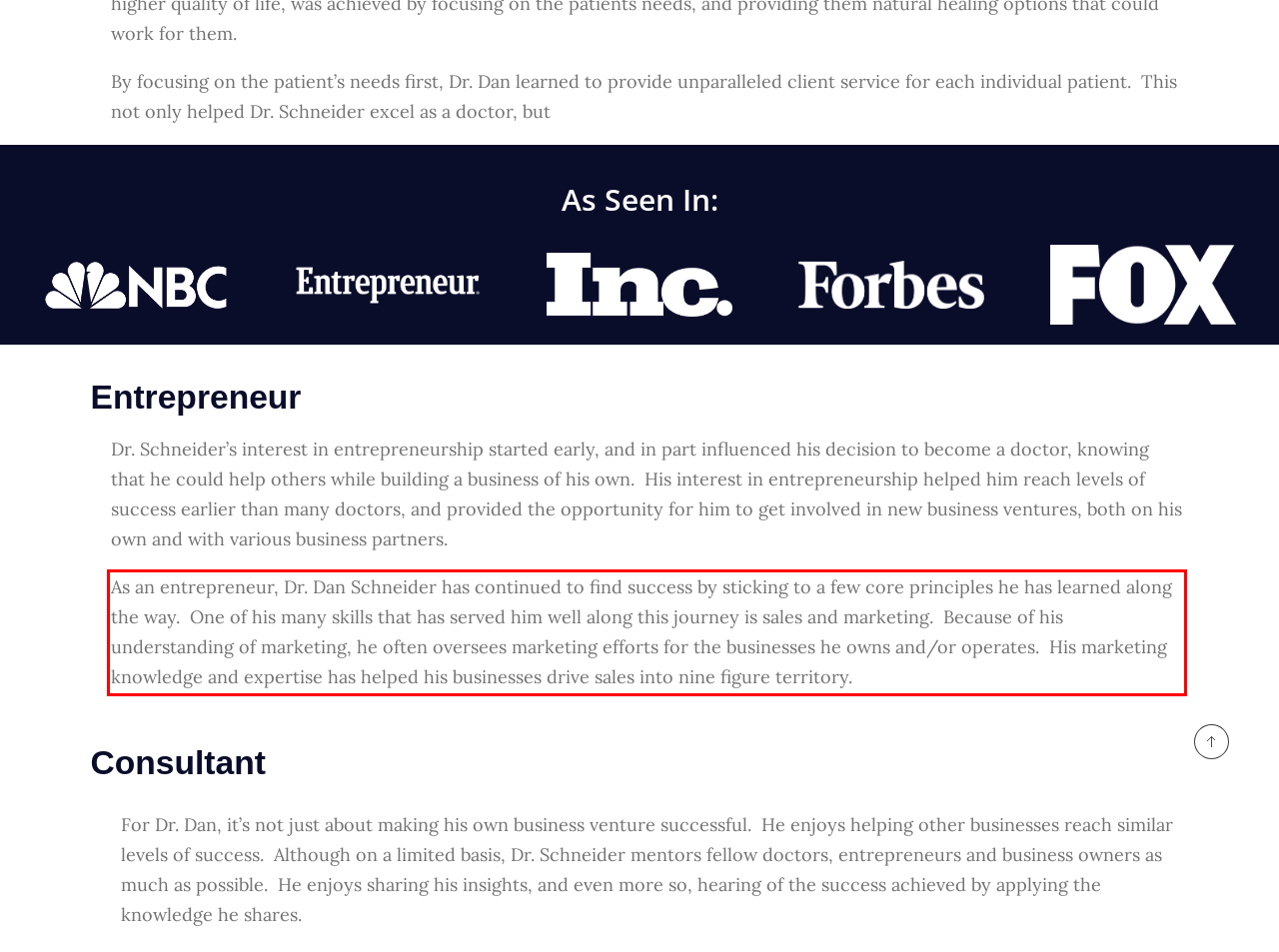You are provided with a webpage screenshot that includes a red rectangle bounding box. Extract the text content from within the bounding box using OCR.

As an entrepreneur, Dr. Dan Schneider has continued to find success by sticking to a few core principles he has learned along the way. One of his many skills that has served him well along this journey is sales and marketing. Because of his understanding of marketing, he often oversees marketing efforts for the businesses he owns and/or operates. His marketing knowledge and expertise has helped his businesses drive sales into nine figure territory.